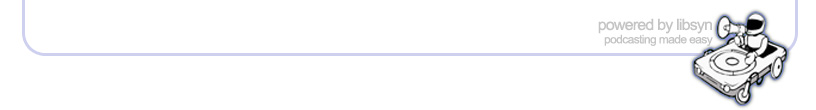Reply to the question with a brief word or phrase: What does the phrase 'powered by libsyn' indicate?

Integration of Libsyn's podcasting services